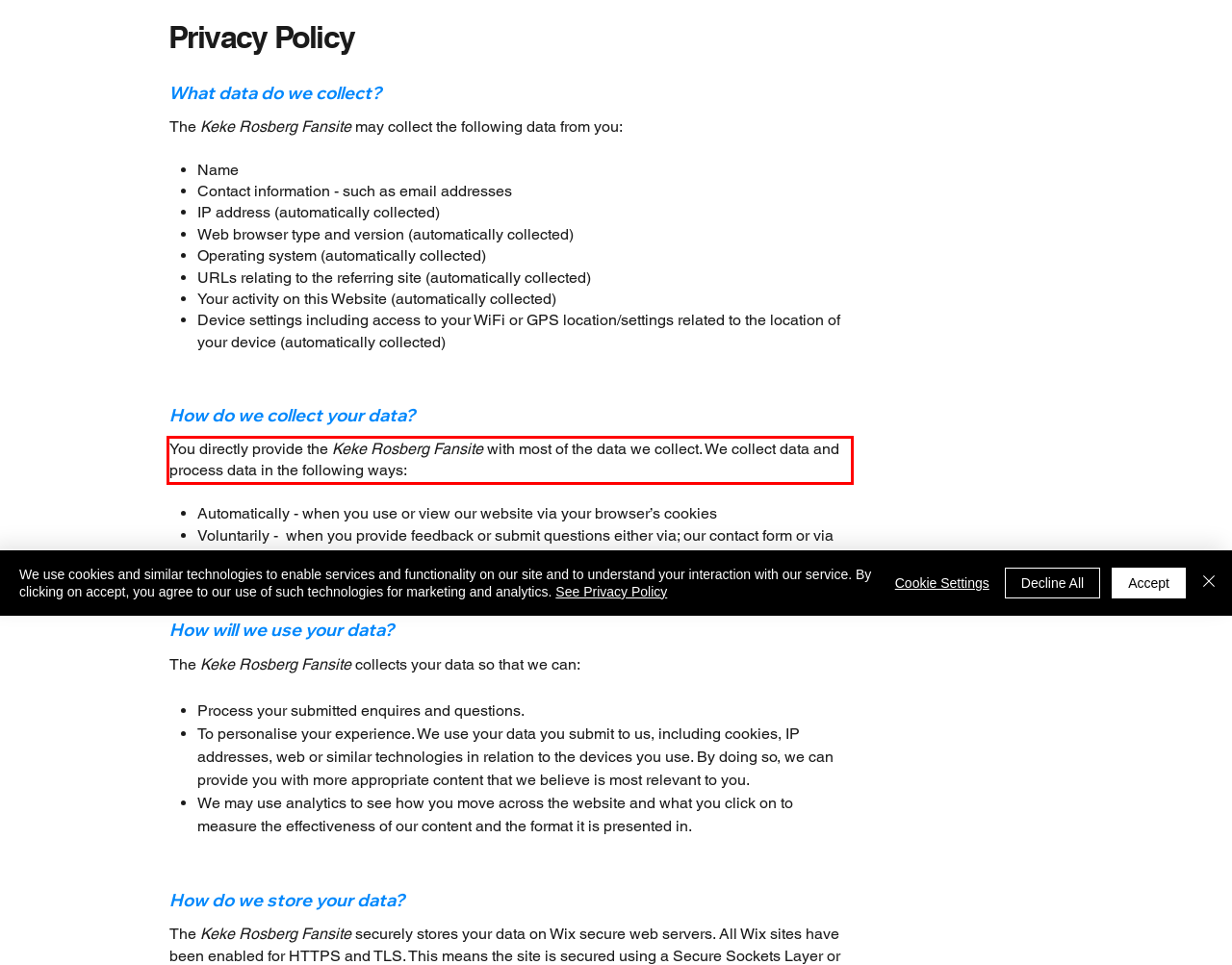Look at the screenshot of the webpage, locate the red rectangle bounding box, and generate the text content that it contains.

You directly provide the Keke Rosberg Fansite with most of the data we collect. We collect data and process data in the following ways: